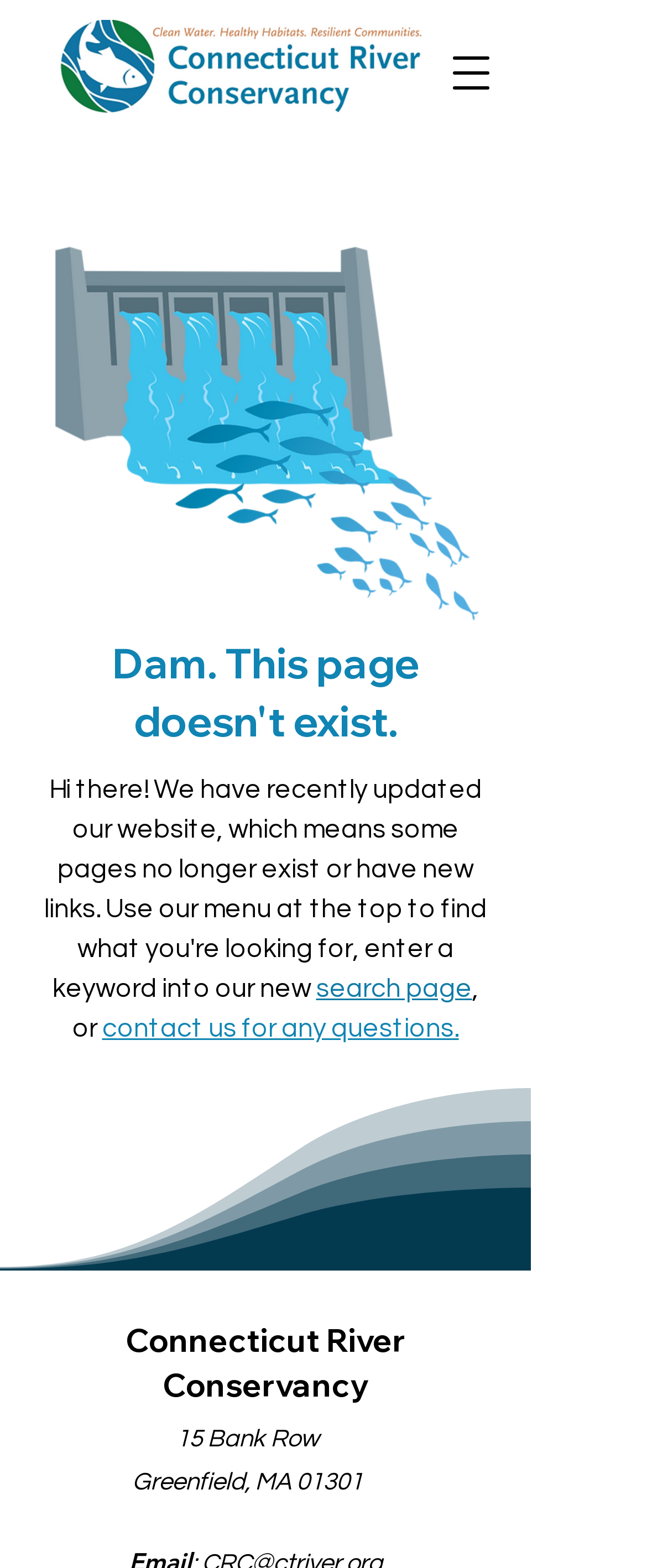What is the alternative action suggested for the user?
Based on the image, provide your answer in one word or phrase.

Contact us